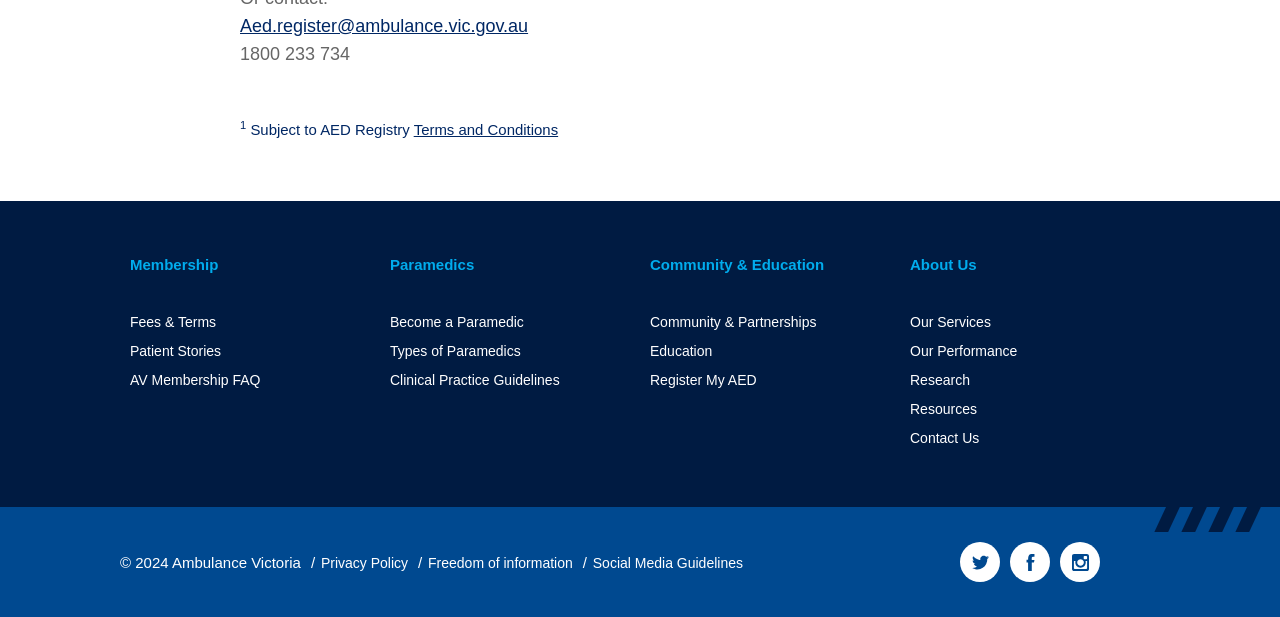Please locate the clickable area by providing the bounding box coordinates to follow this instruction: "Register my AED".

[0.508, 0.603, 0.591, 0.629]